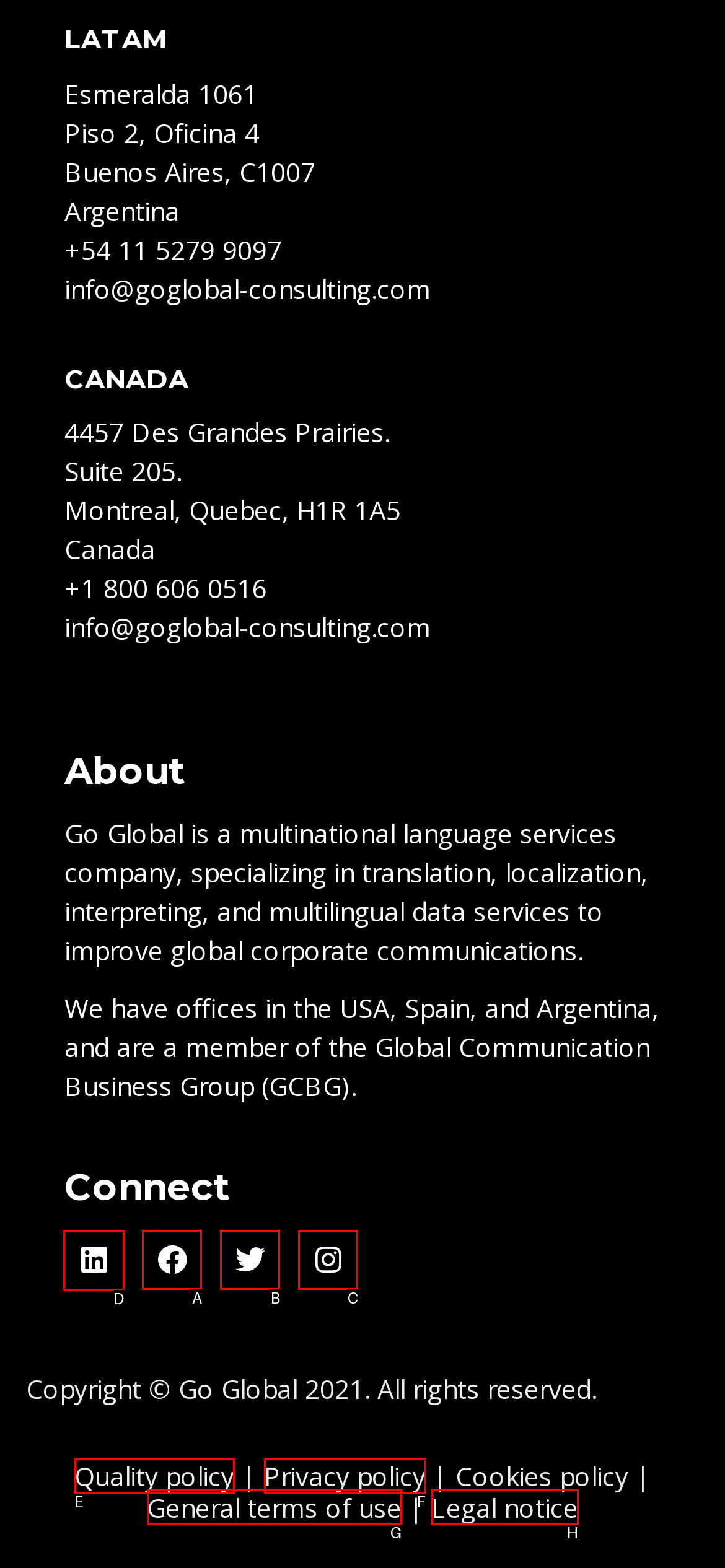Which UI element's letter should be clicked to achieve the task: Click on Linkedin
Provide the letter of the correct choice directly.

D